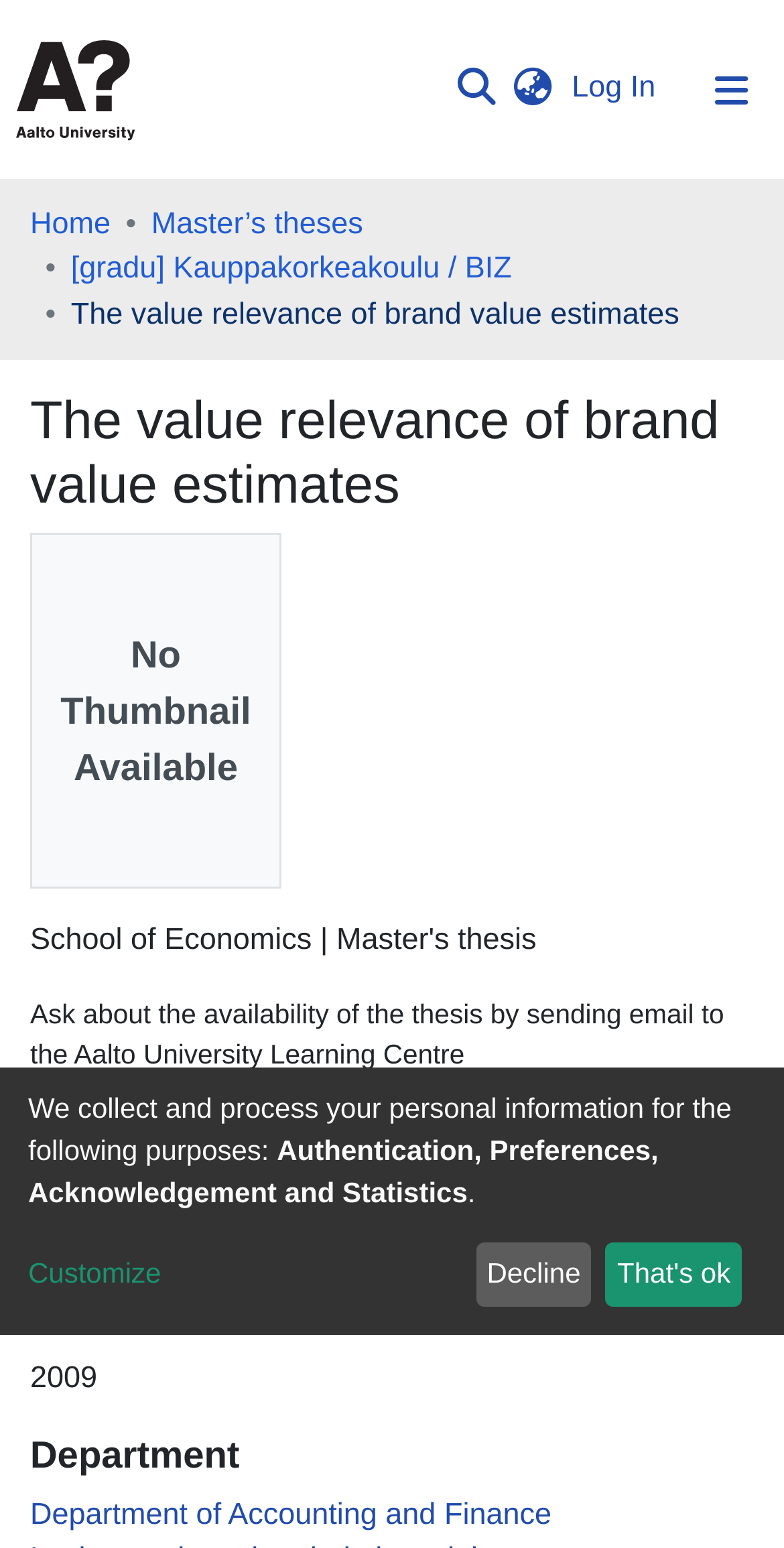Please provide a brief answer to the following inquiry using a single word or phrase:
What is the purpose of collecting personal information?

Authentication, Preferences, Acknowledgement and Statistics